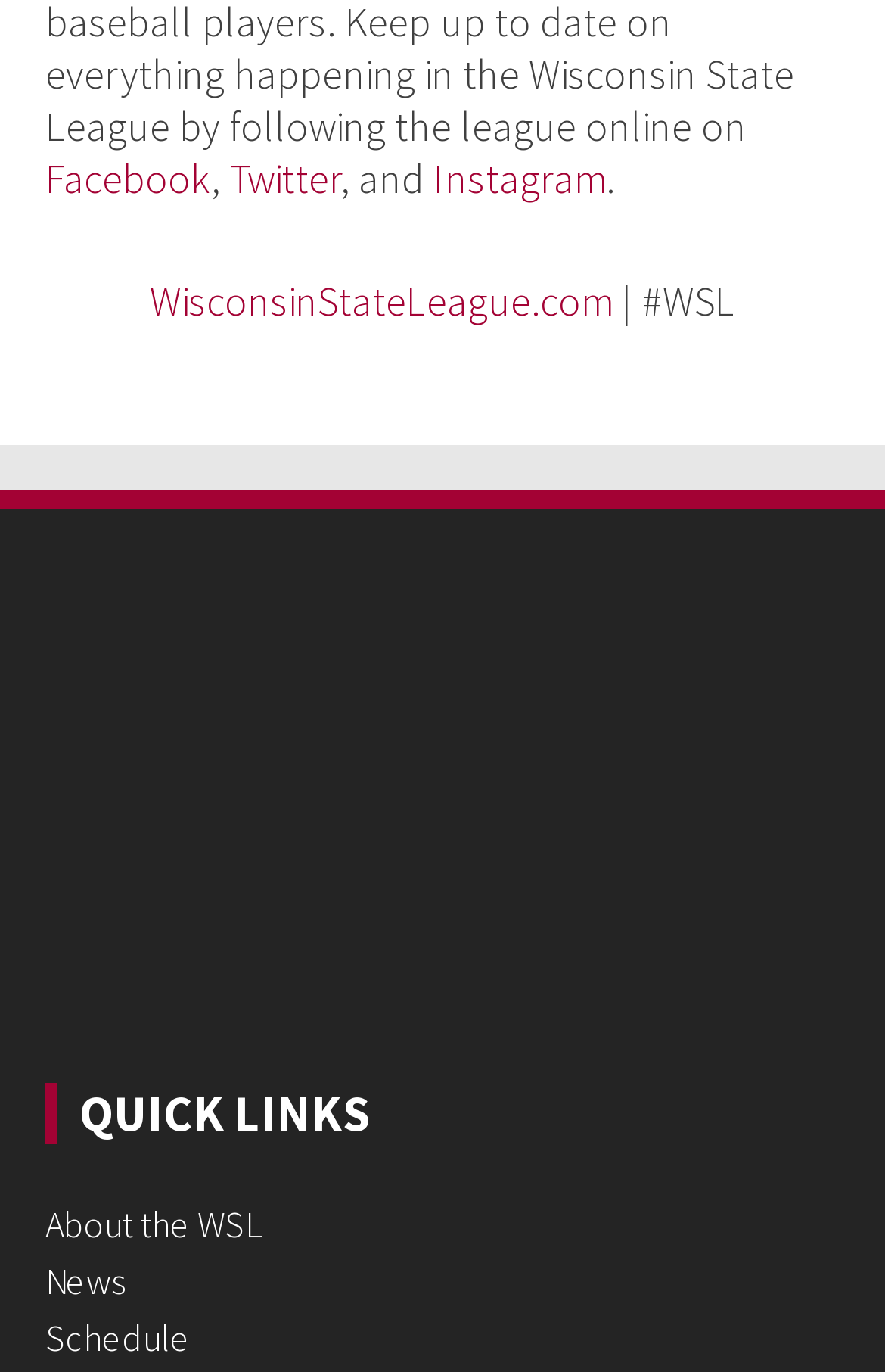What is the category of the 'QUICK LINKS' section?
Based on the image, answer the question in a detailed manner.

Under the 'QUICK LINKS' heading, I found three links with the text 'About the WSL', 'News', and 'Schedule', which are likely categories or sections of the website.